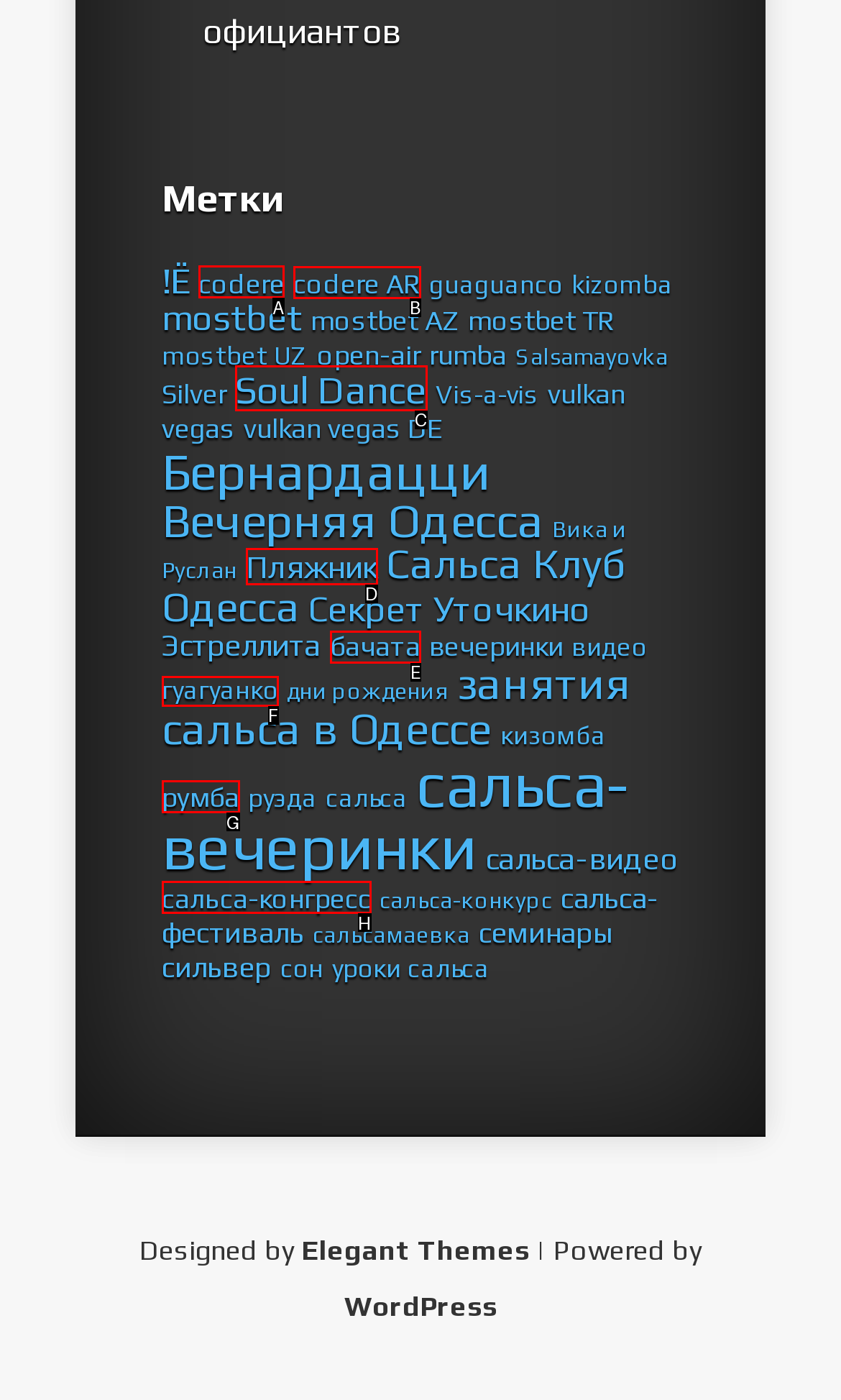Tell me which one HTML element I should click to complete the following task: read giant vapes blog Answer with the option's letter from the given choices directly.

None